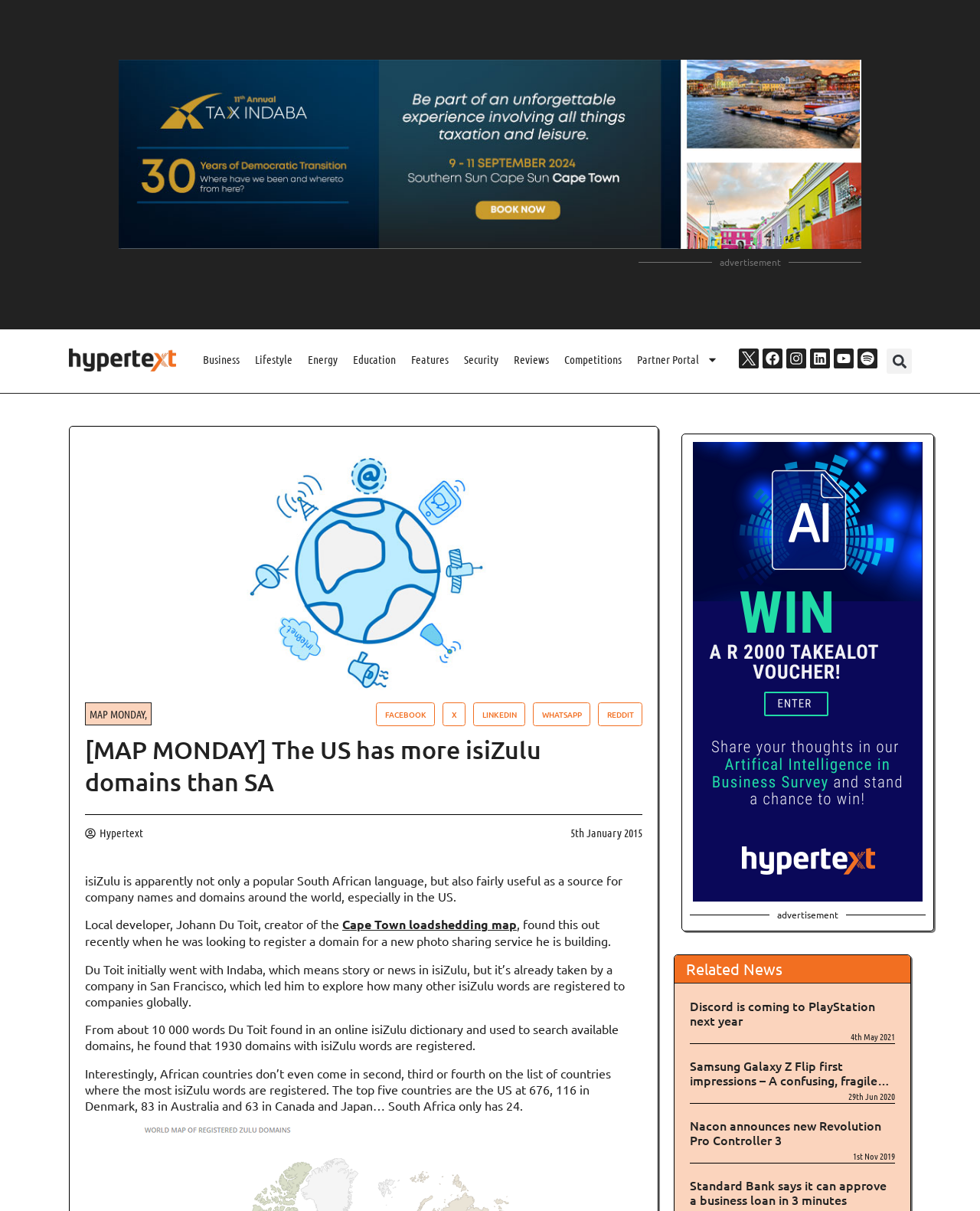Please determine the bounding box coordinates for the element that should be clicked to follow these instructions: "Read the article 'Discord is coming to PlayStation next year'".

[0.704, 0.823, 0.893, 0.849]